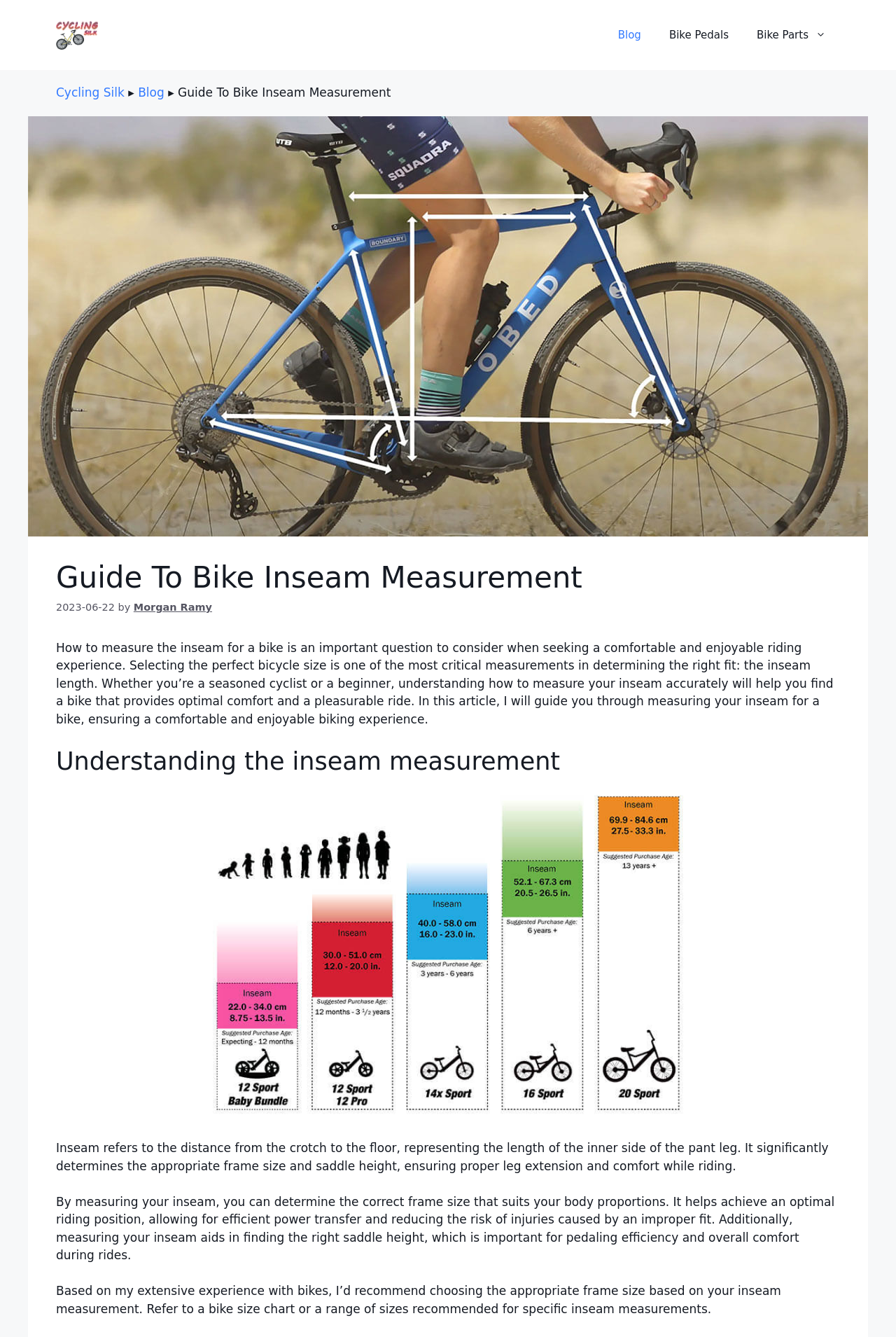Please examine the image and answer the question with a detailed explanation:
Who wrote the guide to bike inseam measurement?

The author of the guide to bike inseam measurement is Morgan Ramy, as indicated by the text 'by Morgan Ramy' below the heading 'Guide To Bike Inseam Measurement'.